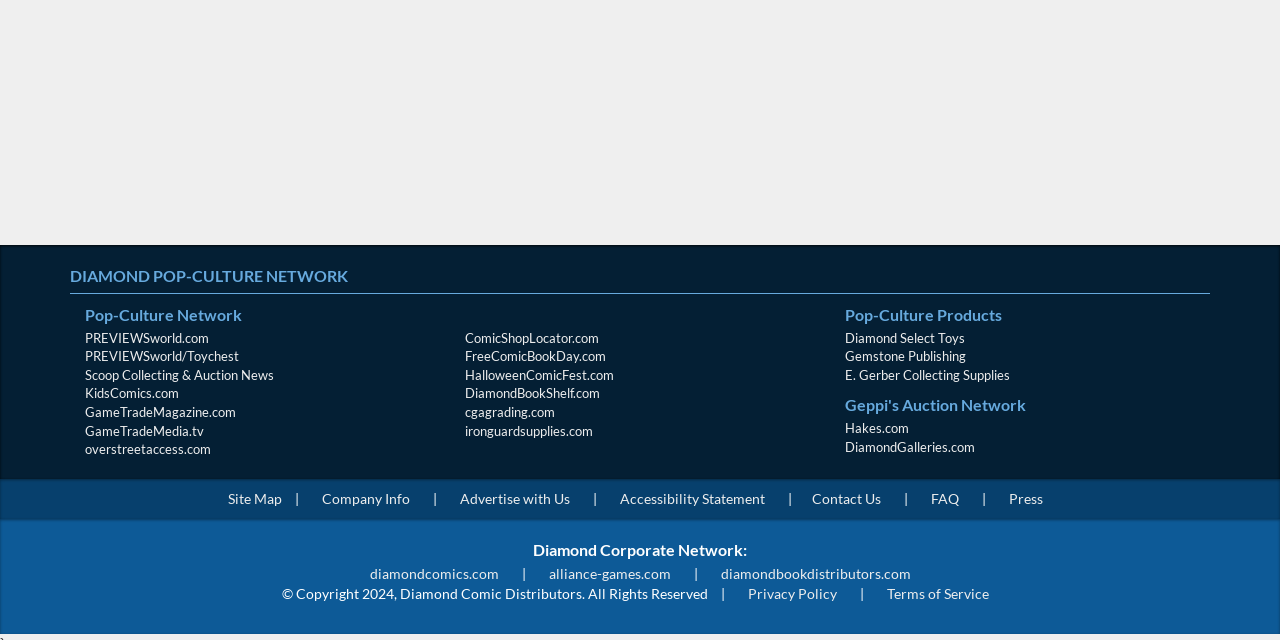Identify the bounding box coordinates of the region that should be clicked to execute the following instruction: "View the EBRD logo".

None